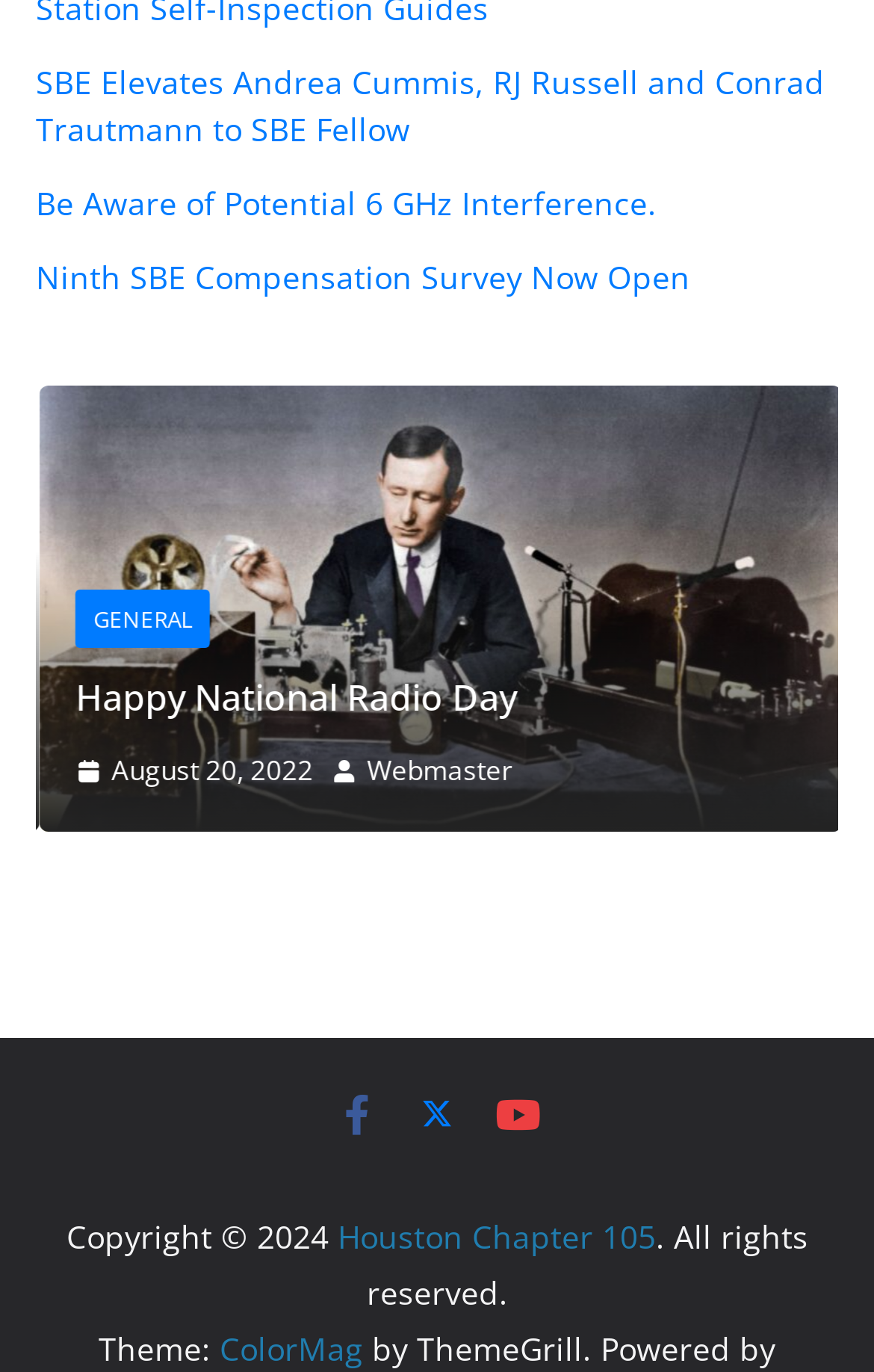Provide a brief response to the question below using one word or phrase:
What is the theme of the webpage?

ColorMag